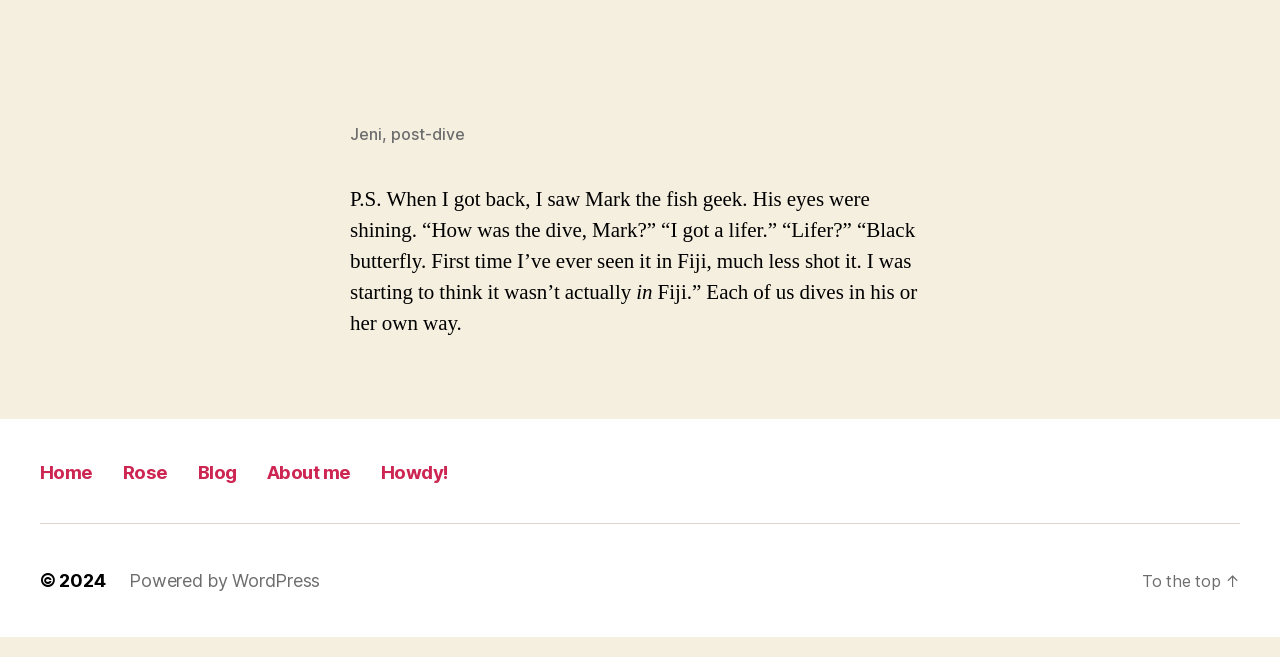Please identify the bounding box coordinates for the region that you need to click to follow this instruction: "check the copyright information".

[0.031, 0.898, 0.082, 0.93]